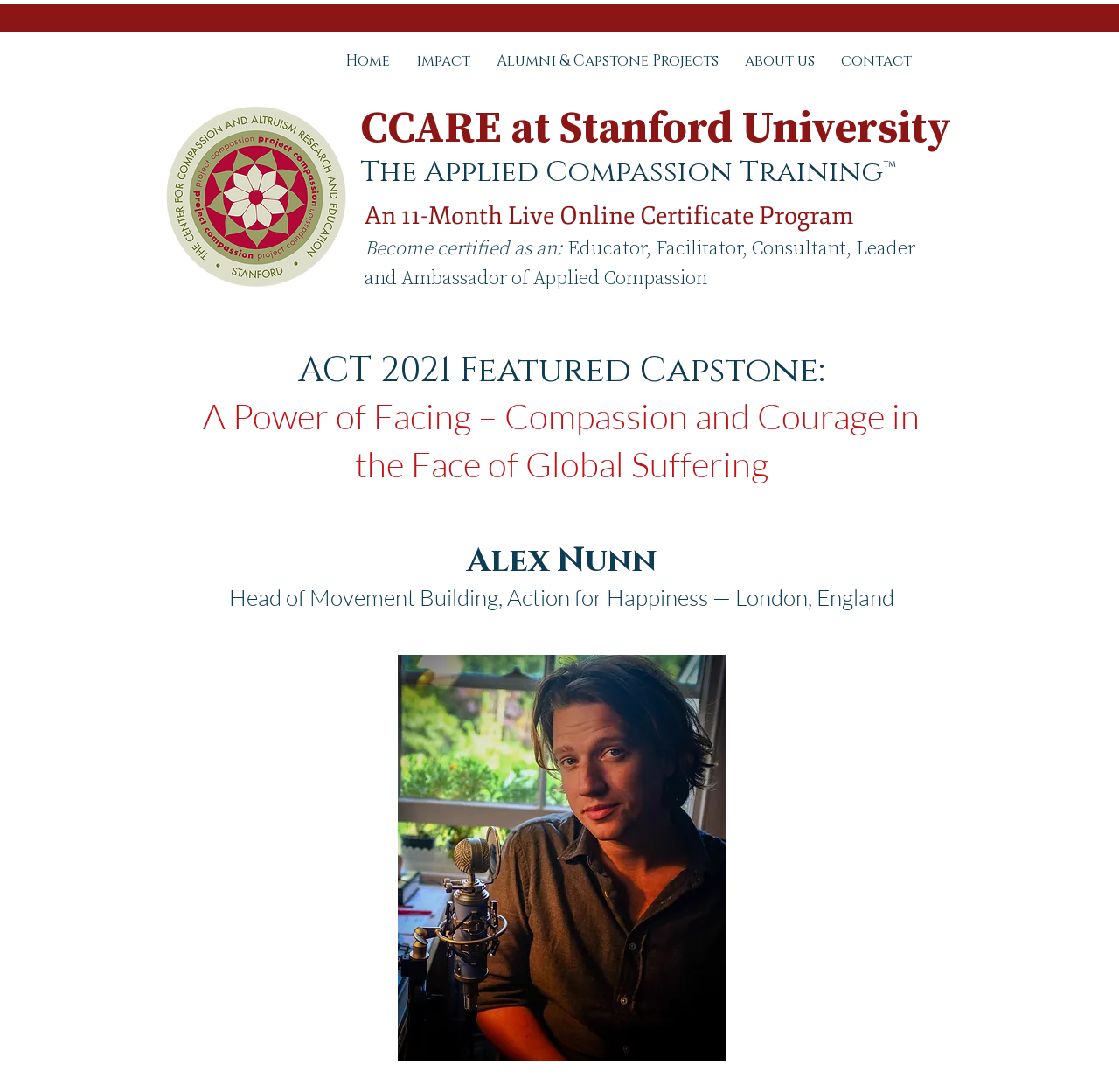Summarize the webpage in an elaborate manner.

The webpage is about A. Nunn CP and Applied Compassion. At the top, there is a navigation menu with five links: Home, Impact, Alumni & Capstone Projects, About Us, and Contact. These links are positioned horizontally, taking up most of the top section of the page.

Below the navigation menu, there is a logo image, CCARE_Logo High Res.png, which is positioned on the left side of the page. Next to the logo, there is a heading that reads "CCARE at Stanford University". 

Under the heading, there is a paragraph of text that describes the Applied Compassion Training, an 11-month live online certificate program. The text is divided into several lines, with the trademark symbol ™ appearing on a separate line. The text continues to describe the certification program, mentioning the roles of Educator, Facilitator, Consultant, Leader, and Ambassador of Applied Compassion.

Further down the page, there is a section that highlights a featured capstone project, "A Power of Facing – Compassion and Courage in the Face of Global Suffering" by Alex Nunn. This section includes a series of headings that provide more information about the project. Below the headings, there is a line of text that describes Alex Nunn's role as the Head of Movement Building at Action for Happiness in London, England.

On the right side of the page, there is a large image, Compassion profile.jpg, which takes up most of the lower section of the page.